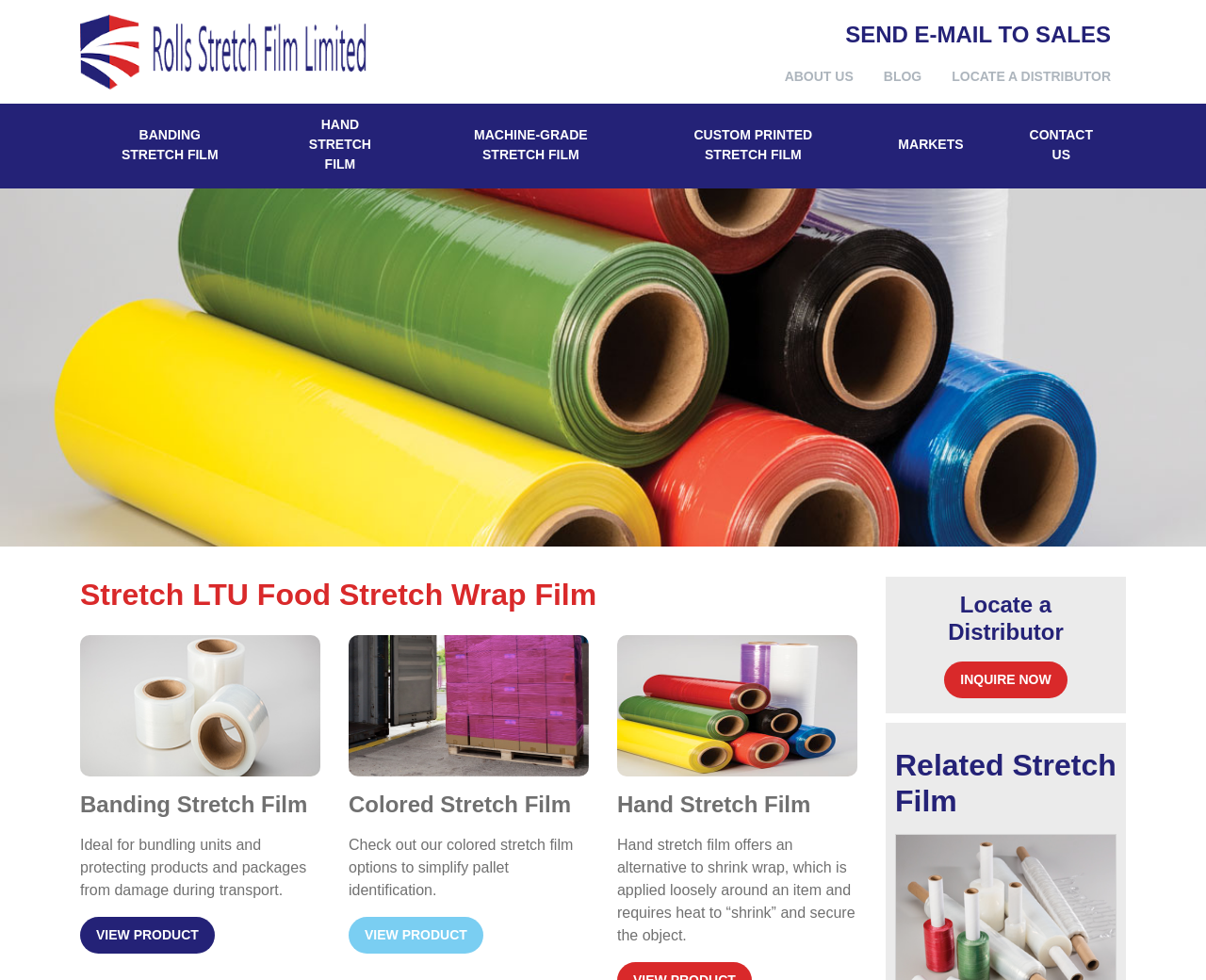Locate the bounding box coordinates of the element that should be clicked to execute the following instruction: "Inquire about a distributor".

[0.783, 0.675, 0.885, 0.712]